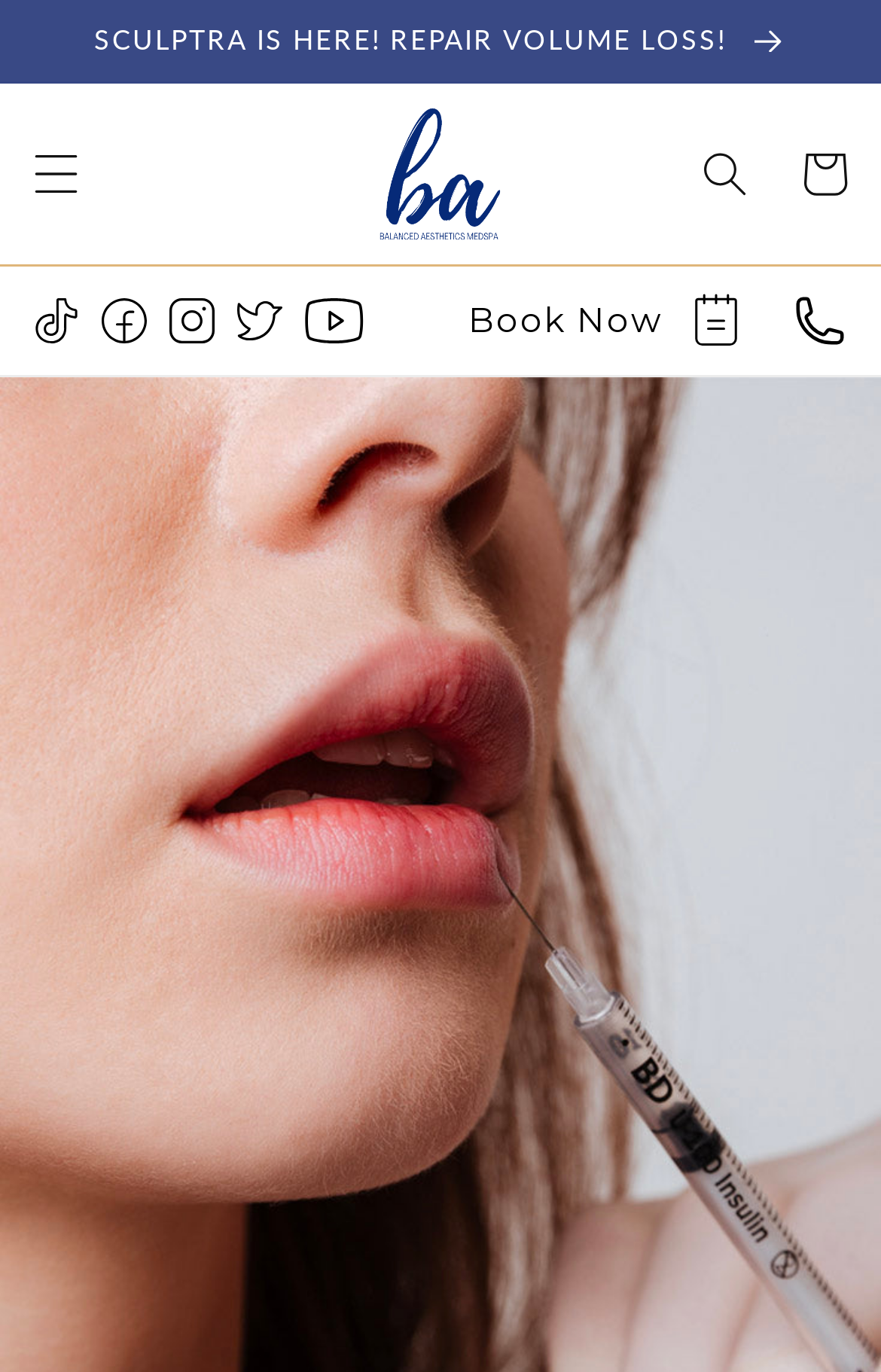What is the position of the search button?
Based on the screenshot, respond with a single word or phrase.

Top right